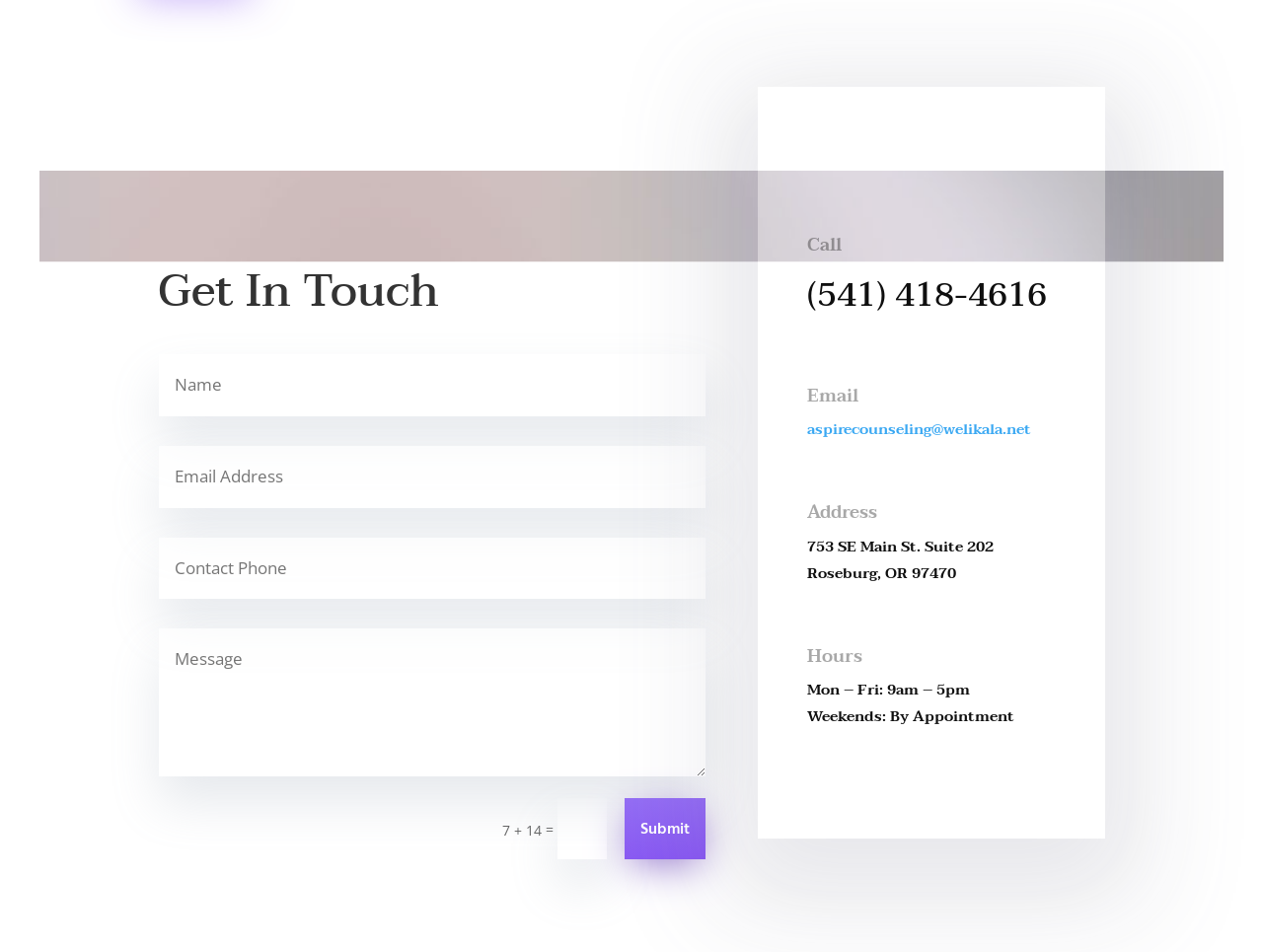Locate the bounding box of the UI element defined by this description: "aspirecounseling@welikala.net". The coordinates should be given as four float numbers between 0 and 1, formatted as [left, top, right, bottom].

[0.639, 0.437, 0.816, 0.464]